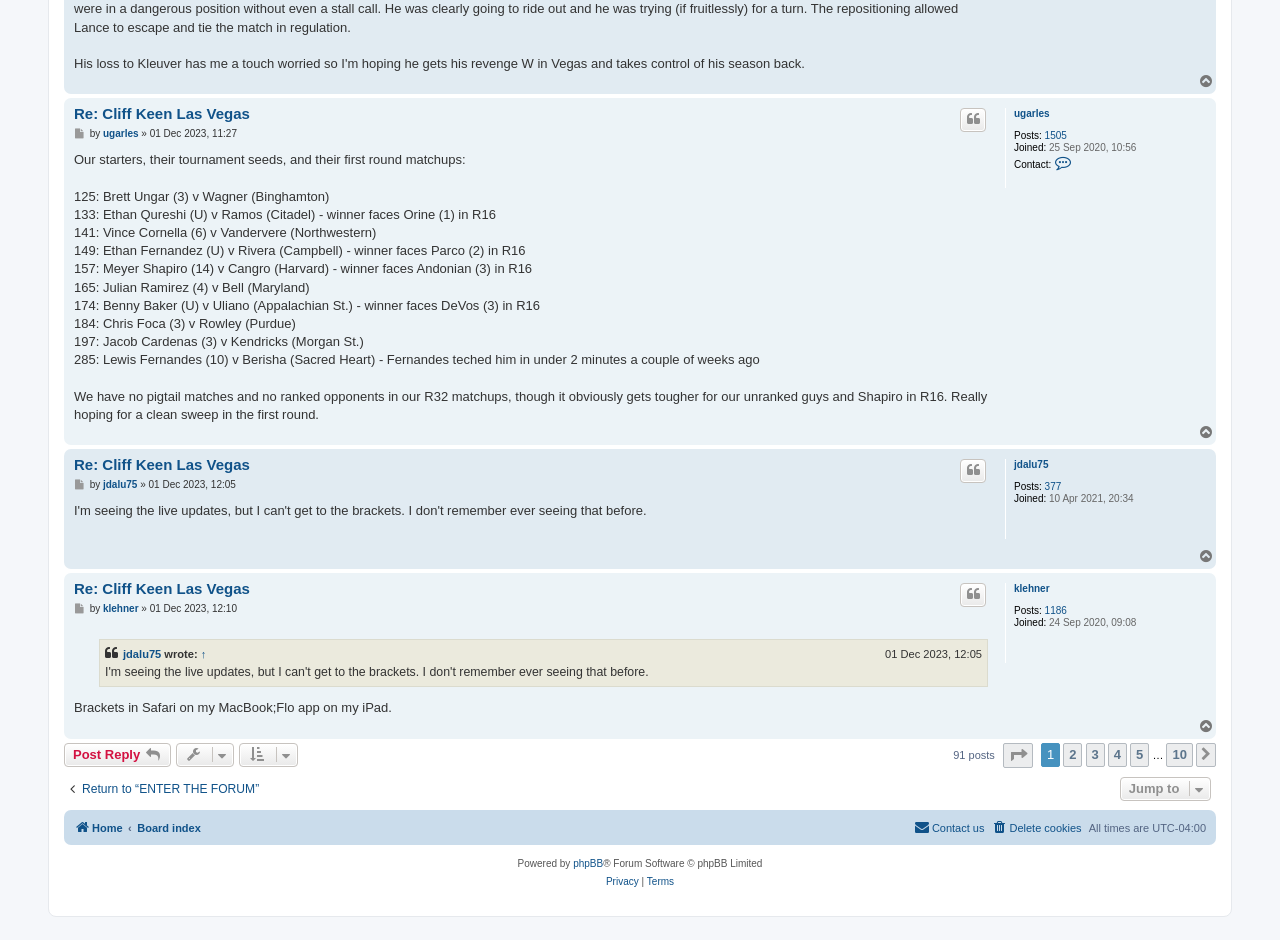Indicate the bounding box coordinates of the element that must be clicked to execute the instruction: "View the details of 'jdalu75'". The coordinates should be given as four float numbers between 0 and 1, i.e., [left, top, right, bottom].

[0.792, 0.488, 0.942, 0.501]